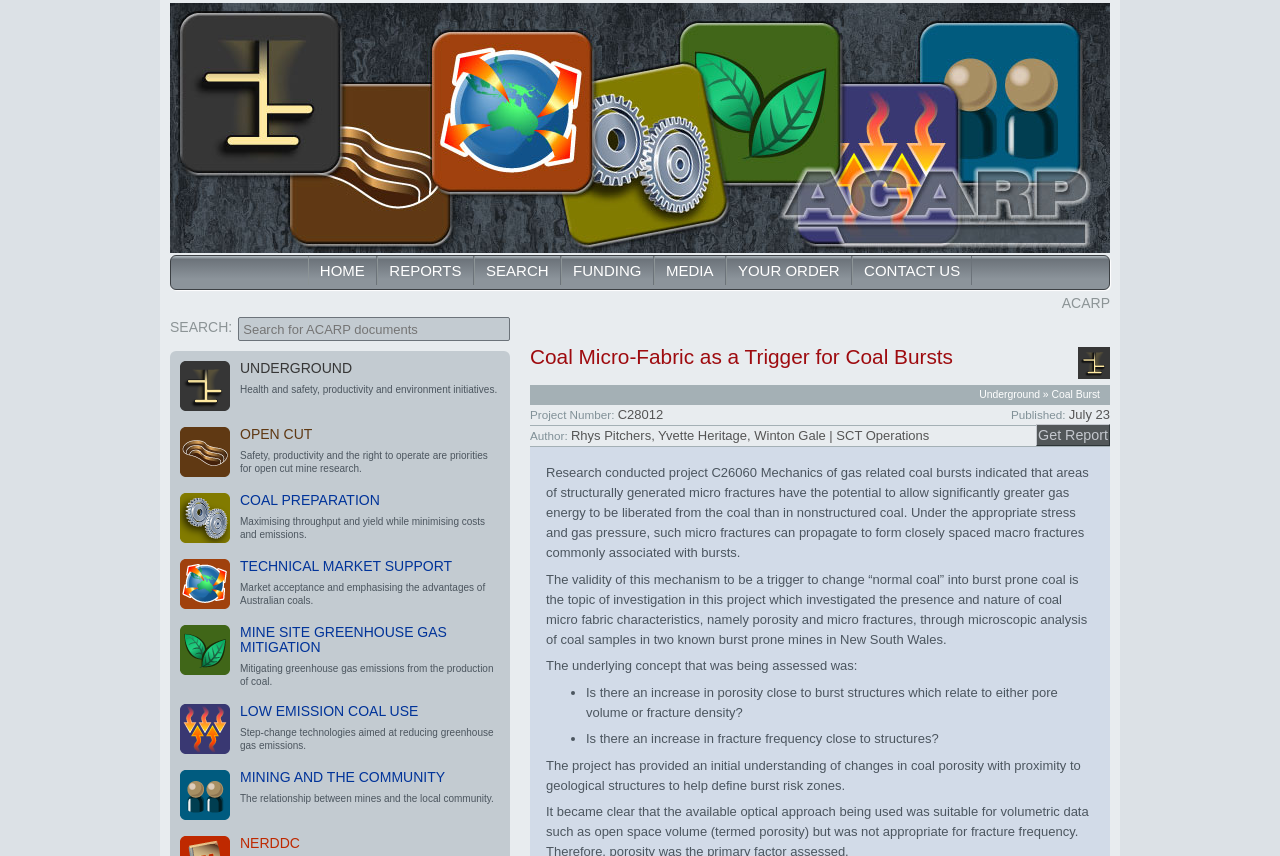Please mark the clickable region by giving the bounding box coordinates needed to complete this instruction: "Get the report".

[0.809, 0.495, 0.867, 0.521]